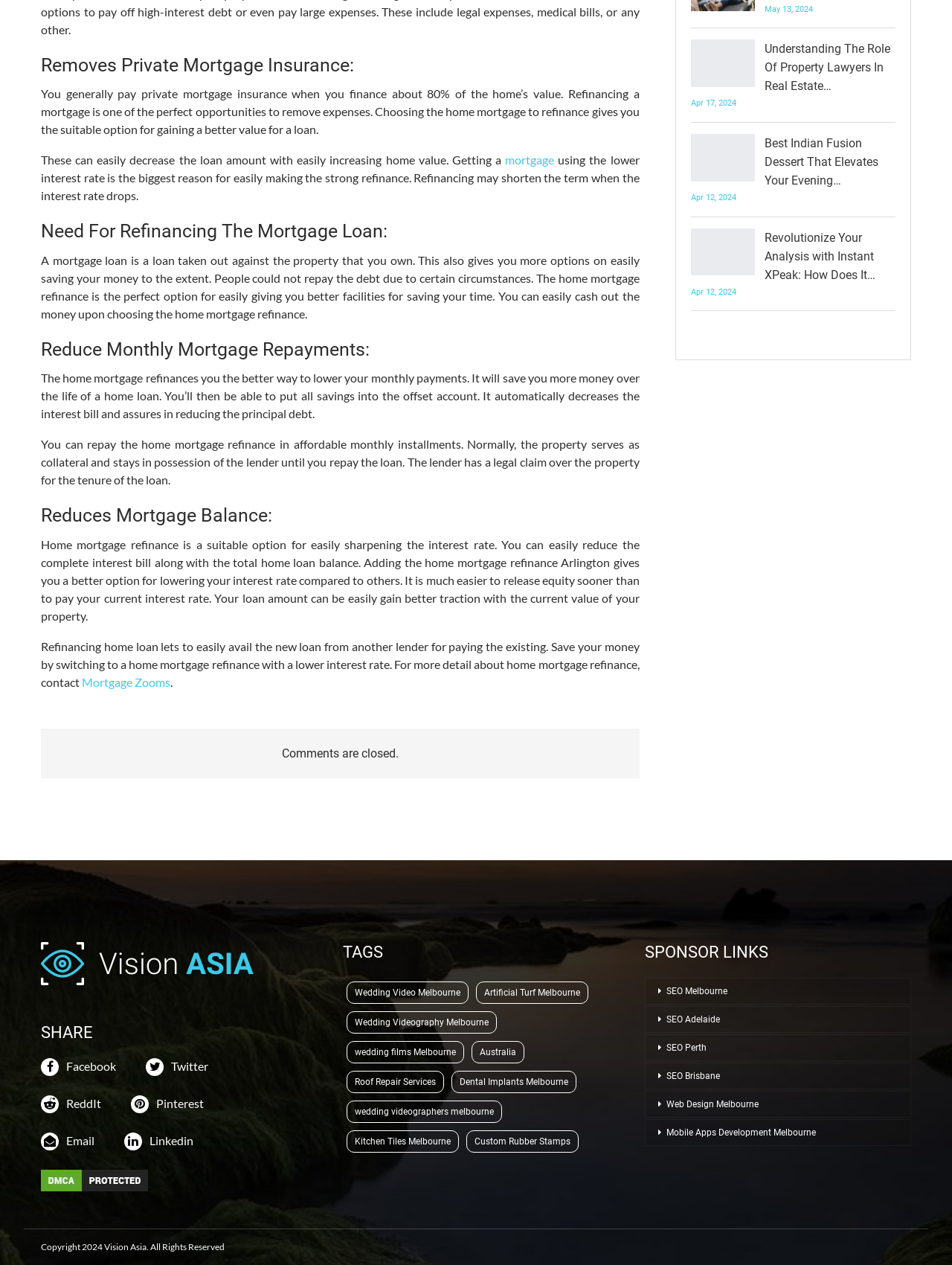Please identify the bounding box coordinates for the region that you need to click to follow this instruction: "Click the Facebook share button".

[0.043, 0.837, 0.122, 0.854]